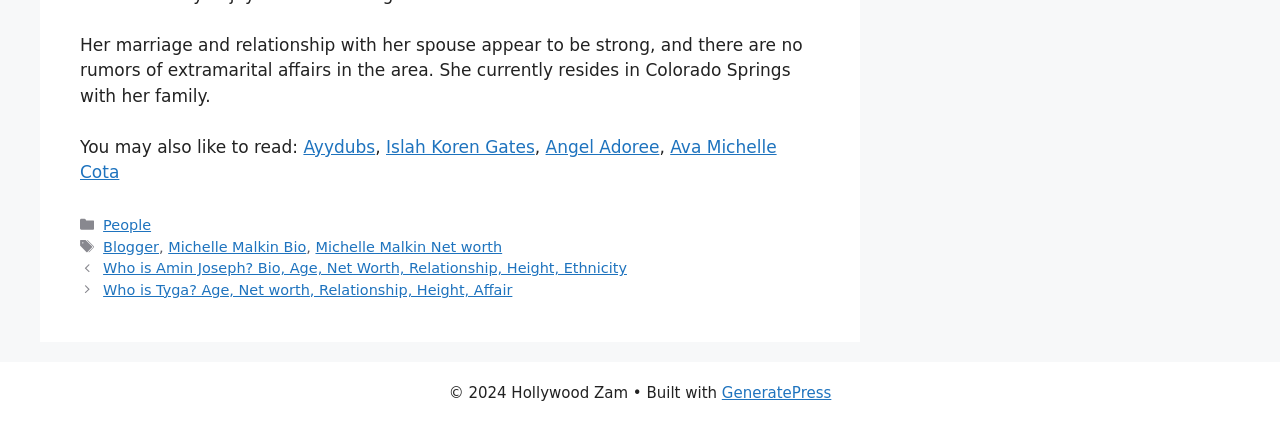Kindly determine the bounding box coordinates for the area that needs to be clicked to execute this instruction: "Access 'https://naszezaproszenie.pl/exin-iso20kf-braindumps/'".

None